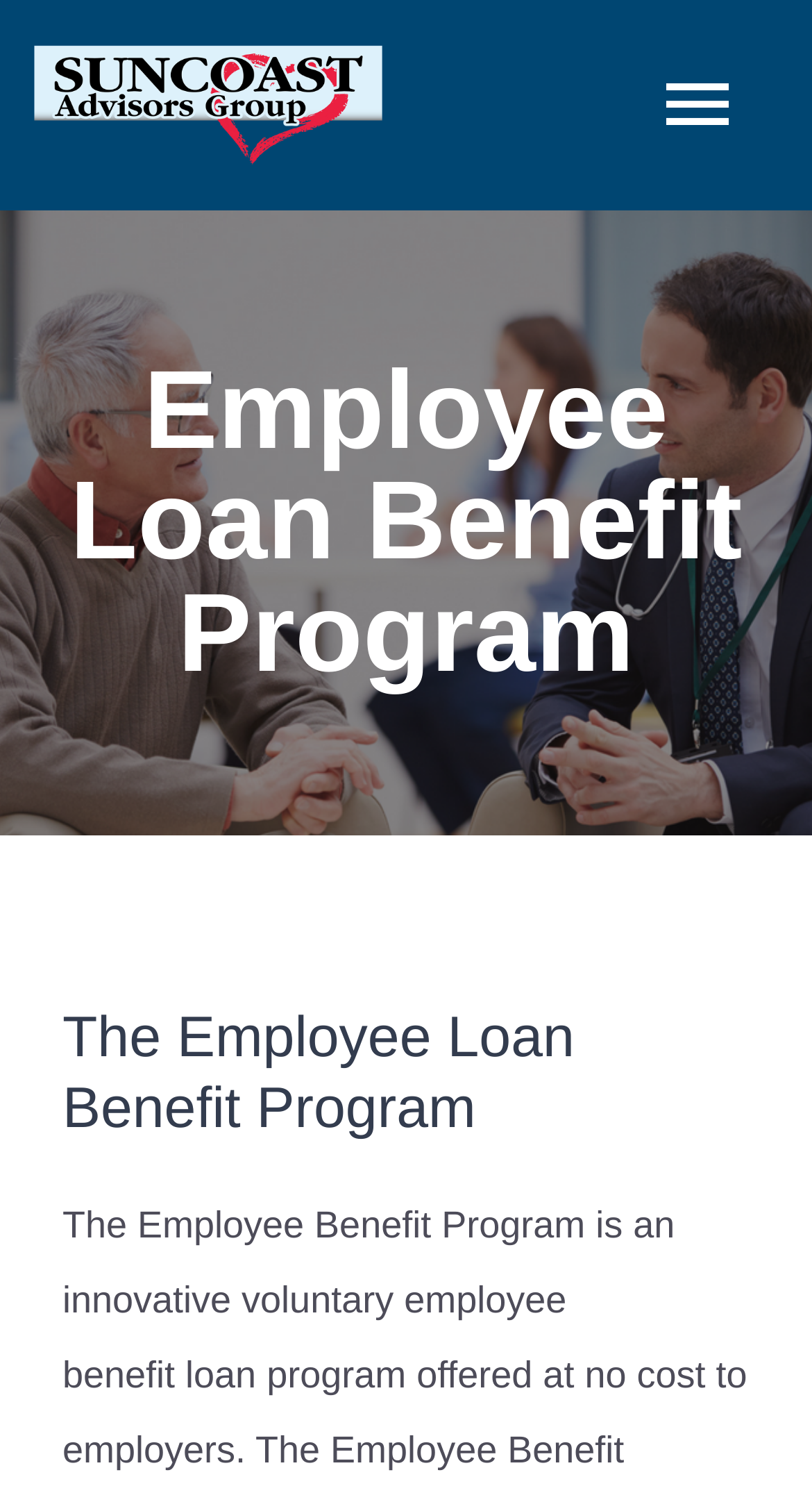Write a detailed summary of the webpage.

The webpage is about the Employee Loan Benefit Program, which is an innovative voluntary employee benefit loan program offered at no cost to employers. 

At the top left corner, there is a link and a logo of Suncoast Advisors Group. The logo is an image. 

To the right of the logo, there is a main navigation menu with a toggle button. The menu has several links, including Home, Individuals & Families, Employers, About Us, Contact Us, FAQ, and Start Your Quote. Some of these links have submenus that can be opened by clicking on the corresponding buttons.

Below the navigation menu, there is a page title bar that spans the entire width of the page. Within this bar, there are two headings. The first heading is "Employee Loan Benefit Program", and the second heading is "The Employee Loan Benefit Program". 

At the bottom right corner, there is a link to go back to the top of the page.